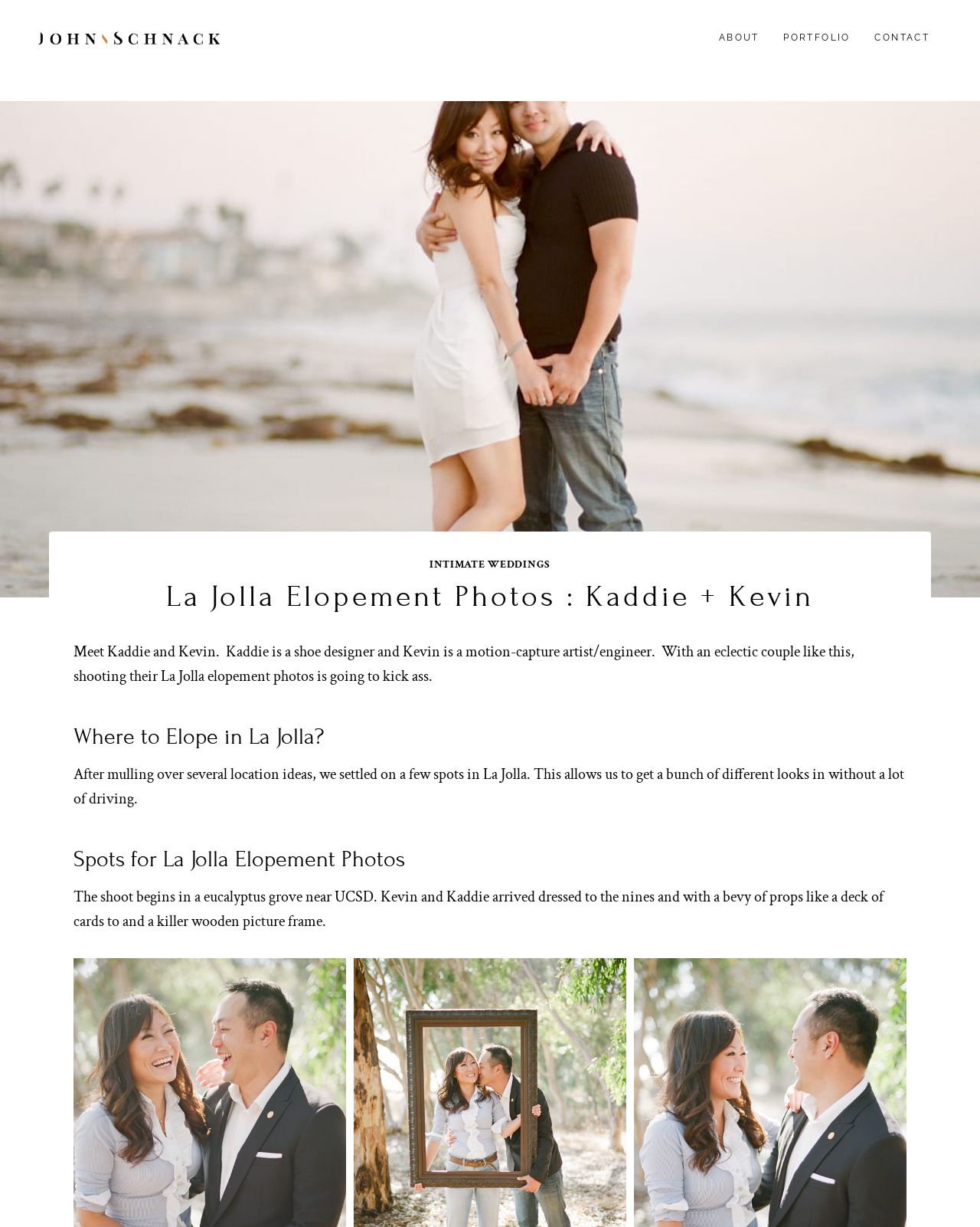Find the bounding box coordinates of the element's region that should be clicked in order to follow the given instruction: "go to the about page". The coordinates should consist of four float numbers between 0 and 1, i.e., [left, top, right, bottom].

[0.721, 0.021, 0.787, 0.042]